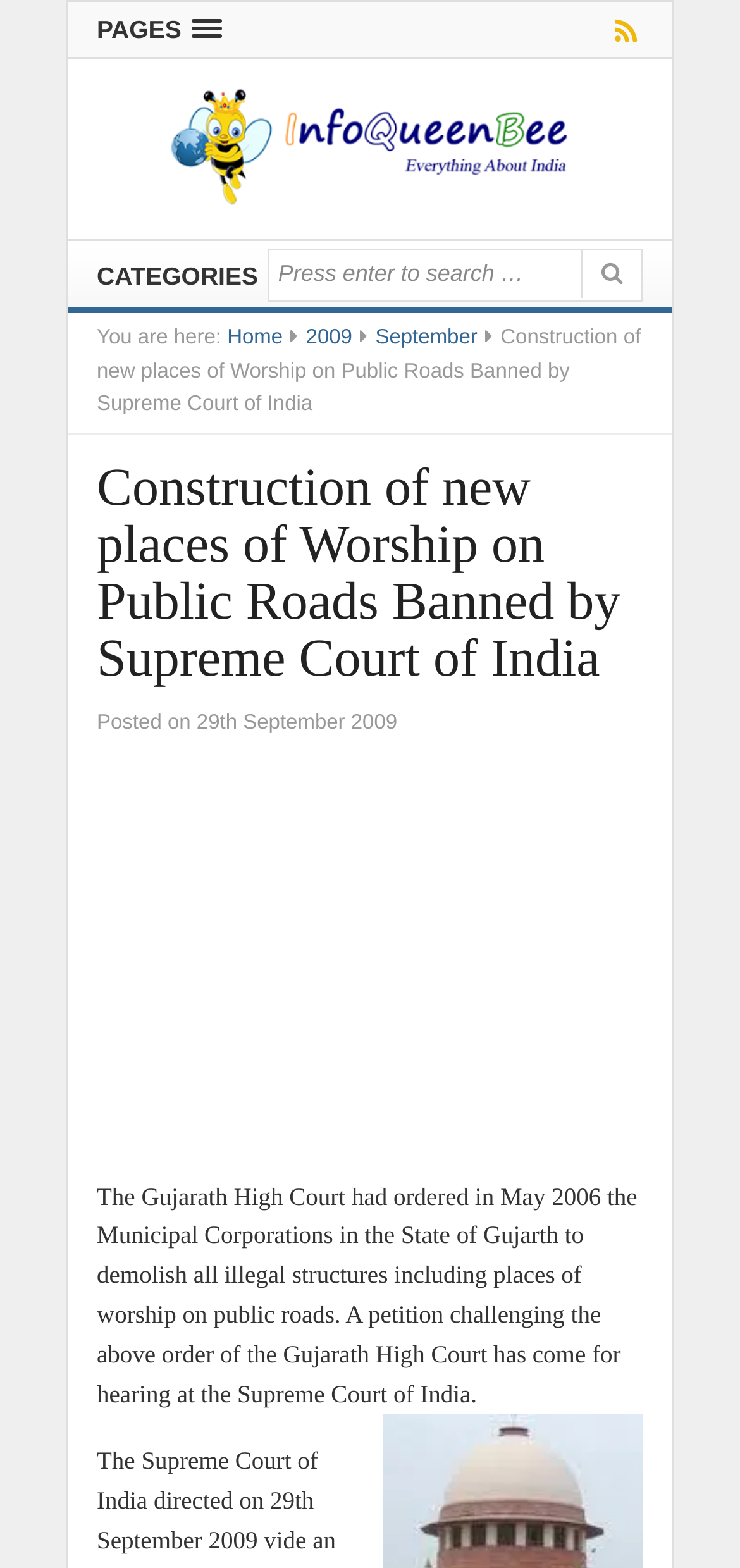Please locate the bounding box coordinates of the element's region that needs to be clicked to follow the instruction: "Go to the 'Home' page". The bounding box coordinates should be provided as four float numbers between 0 and 1, i.e., [left, top, right, bottom].

[0.307, 0.208, 0.382, 0.223]